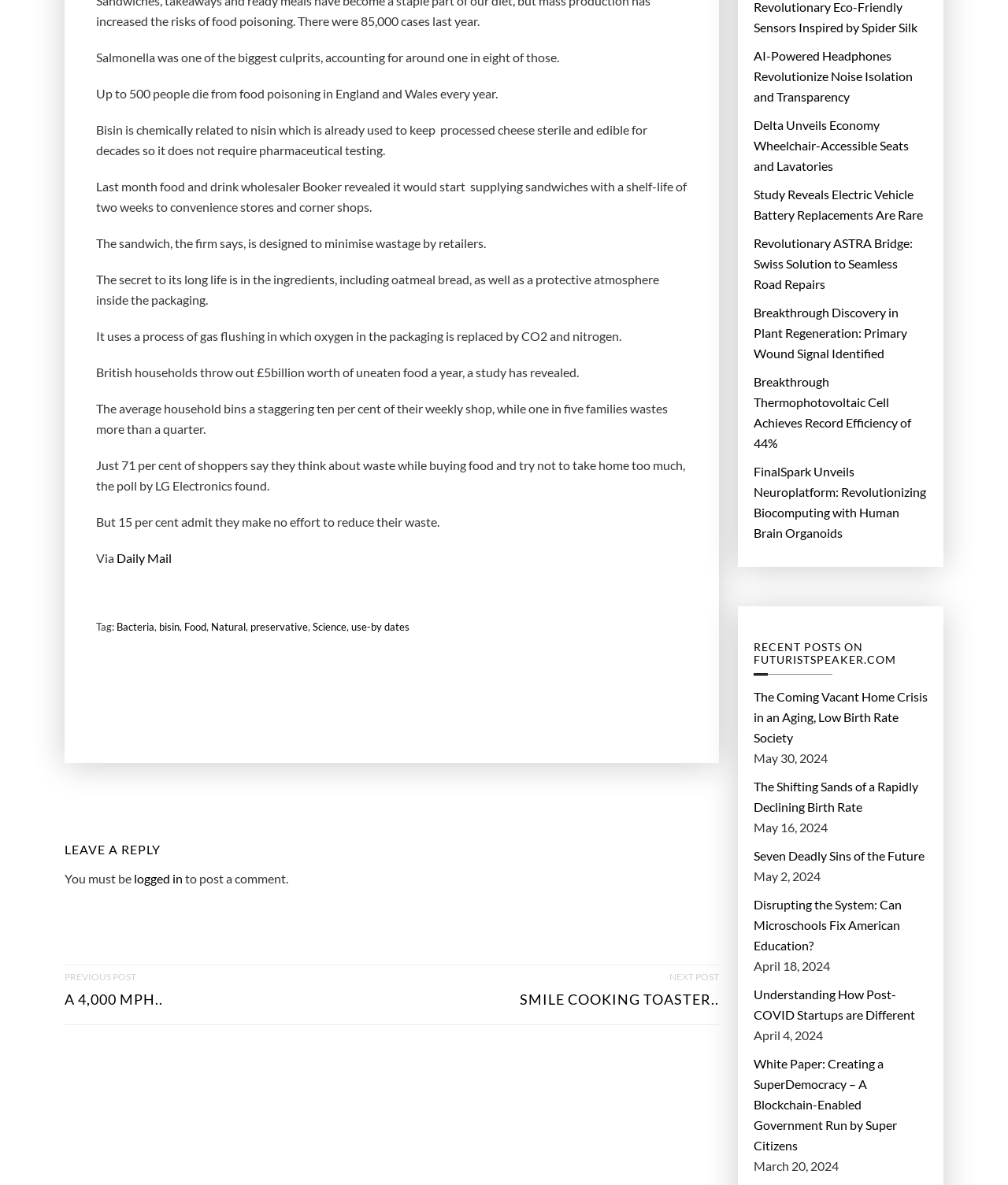Please determine the bounding box coordinates of the element to click in order to execute the following instruction: "Click on the 'Bacteria' tag". The coordinates should be four float numbers between 0 and 1, specified as [left, top, right, bottom].

[0.116, 0.52, 0.153, 0.537]